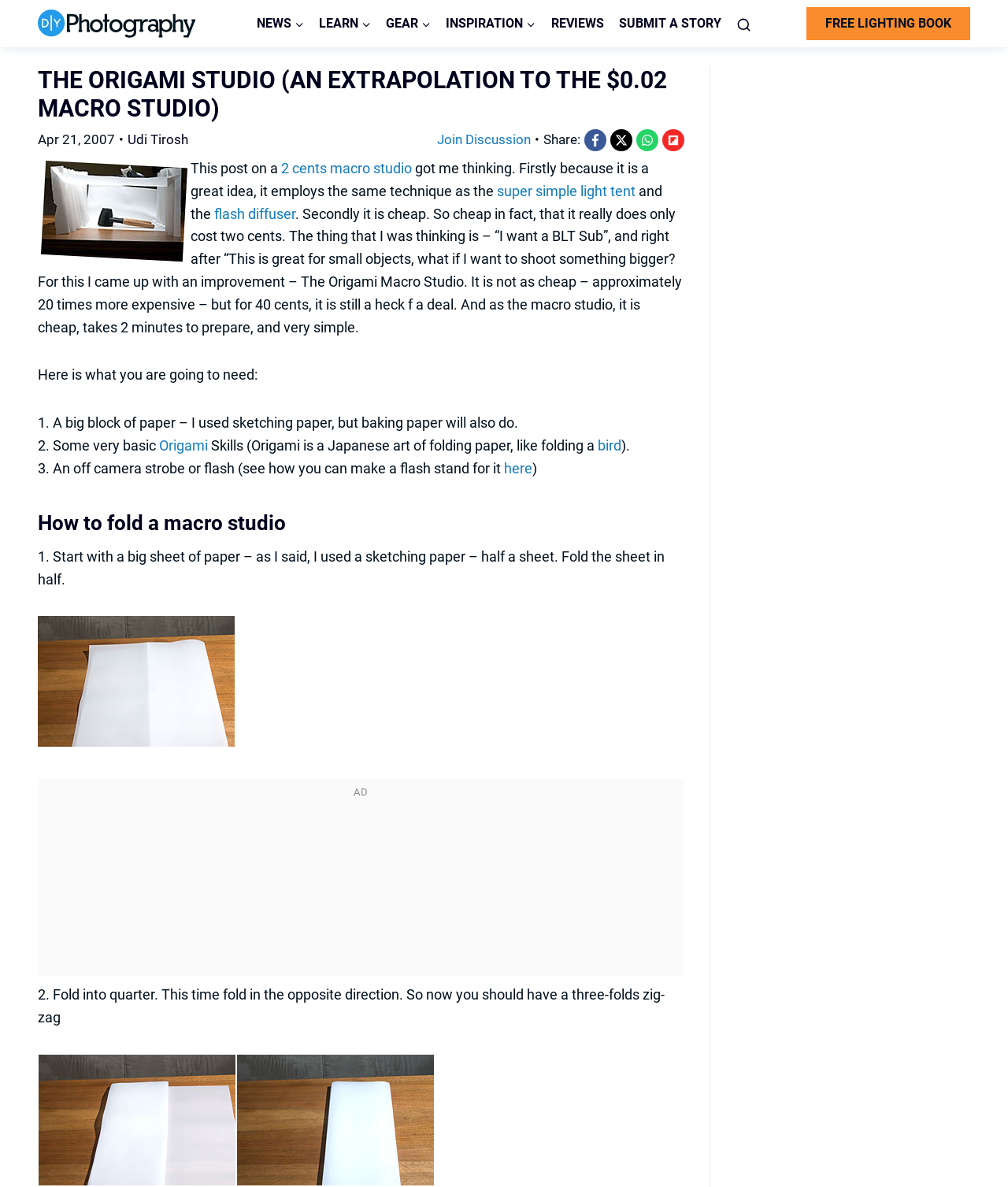Locate the bounding box coordinates of the area where you should click to accomplish the instruction: "Click on the 'NEWS' link".

[0.247, 0.0, 0.309, 0.04]